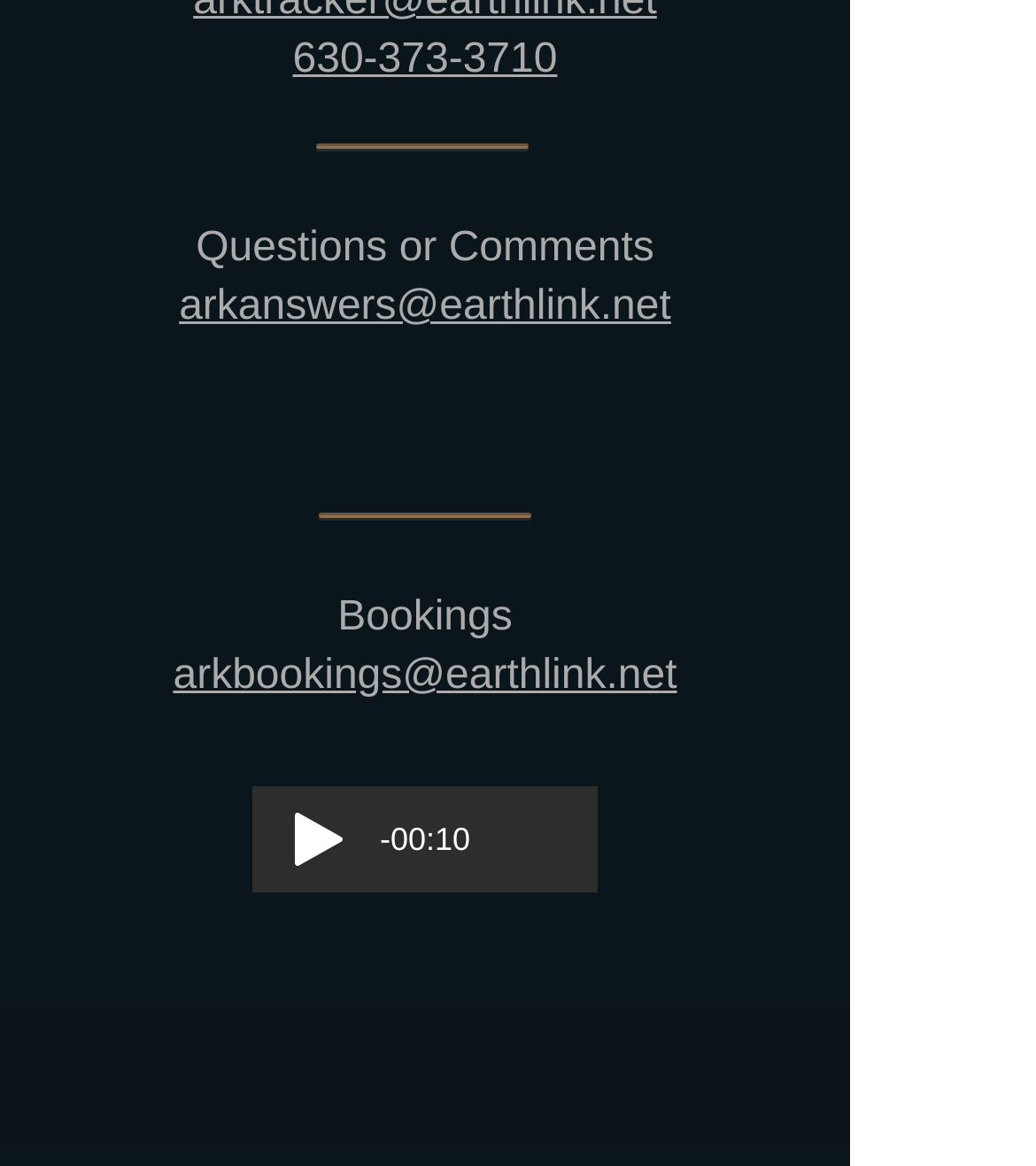Determine the bounding box coordinates of the area to click in order to meet this instruction: "Send an email to arkanswers".

[0.173, 0.235, 0.648, 0.282]